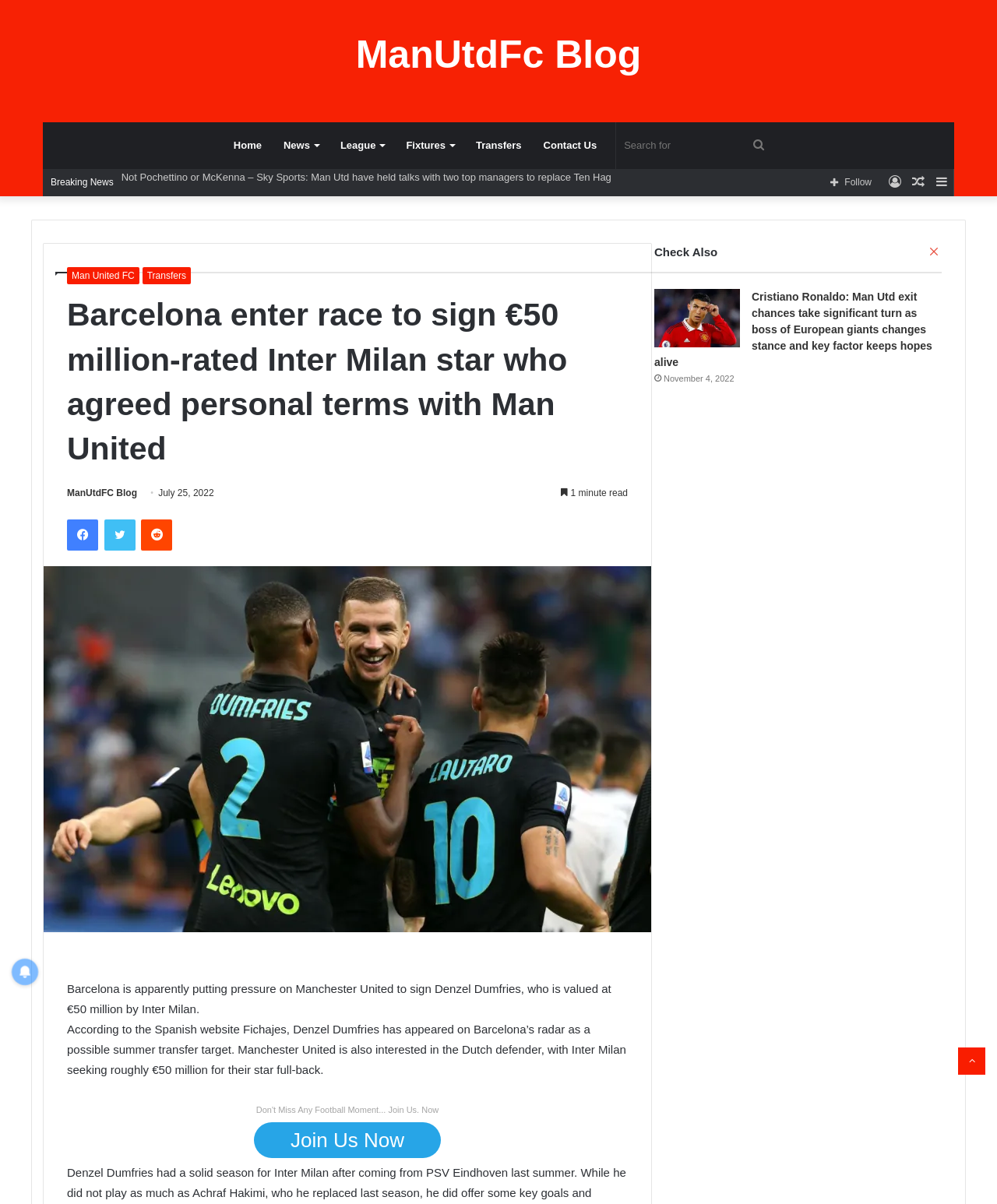Provide your answer in a single word or phrase: 
What is the value of Denzel Dumfries?

€50 million